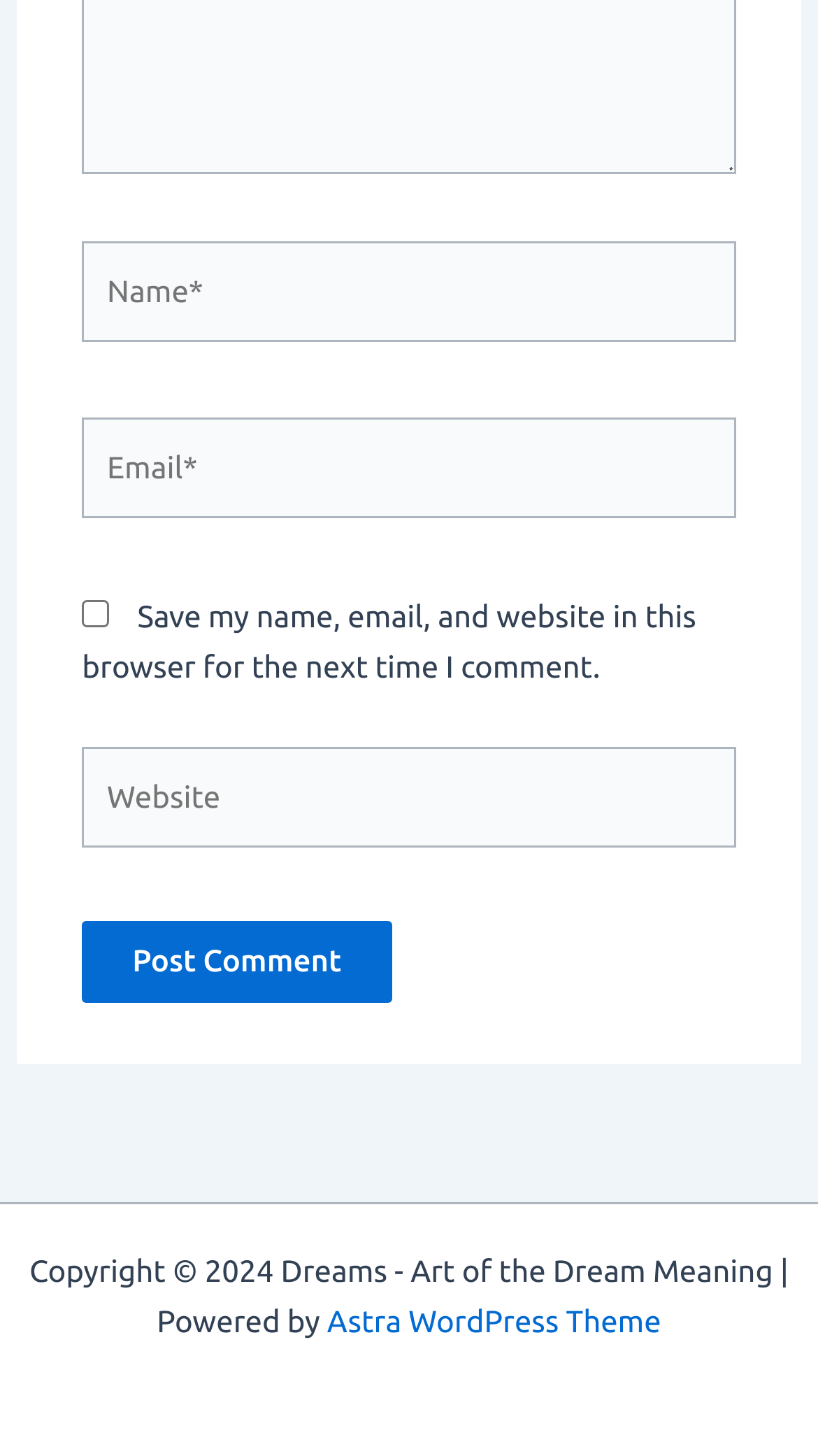Identify the bounding box coordinates for the UI element that matches this description: "Astra WordPress Theme".

[0.4, 0.894, 0.808, 0.919]